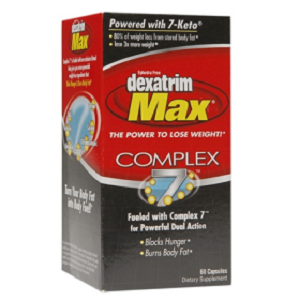Analyze the image and describe all key details you can observe.

This image showcases a box of Dexatrim Max, a dietary supplement designed to aid in weight loss. The packaging prominently features the brand name "Dexatrim Max" along with the tagline "The Power to Lose Weight!" and highlights that it is powered by 7-Keto, suggesting that the formula is designed to enhance fat-burning and appetite suppression. The box is presented in vibrant red and yellow colors, emphasizing its dynamic branding, and includes a graphic illustrating the dual action of blocking hunger and burning body fat. This product contains 60 capsules and is marketed as a solution for those looking to manage their weight effectively. It's important to note that users should consider consulting a healthcare professional before starting any new supplement regimen, as the ingredients and effects can vary.